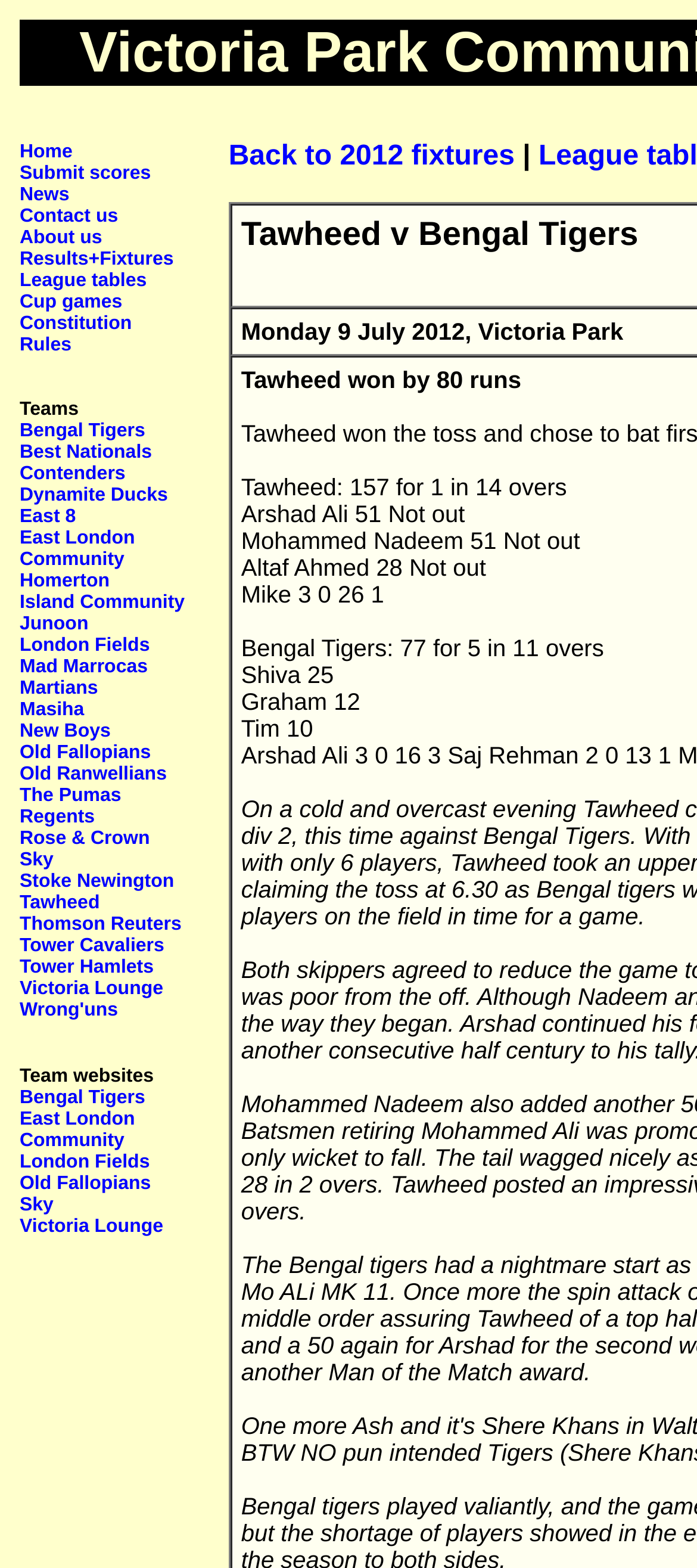Find the bounding box coordinates for the area that should be clicked to accomplish the instruction: "Go back to 2012 fixtures".

[0.328, 0.09, 0.75, 0.109]